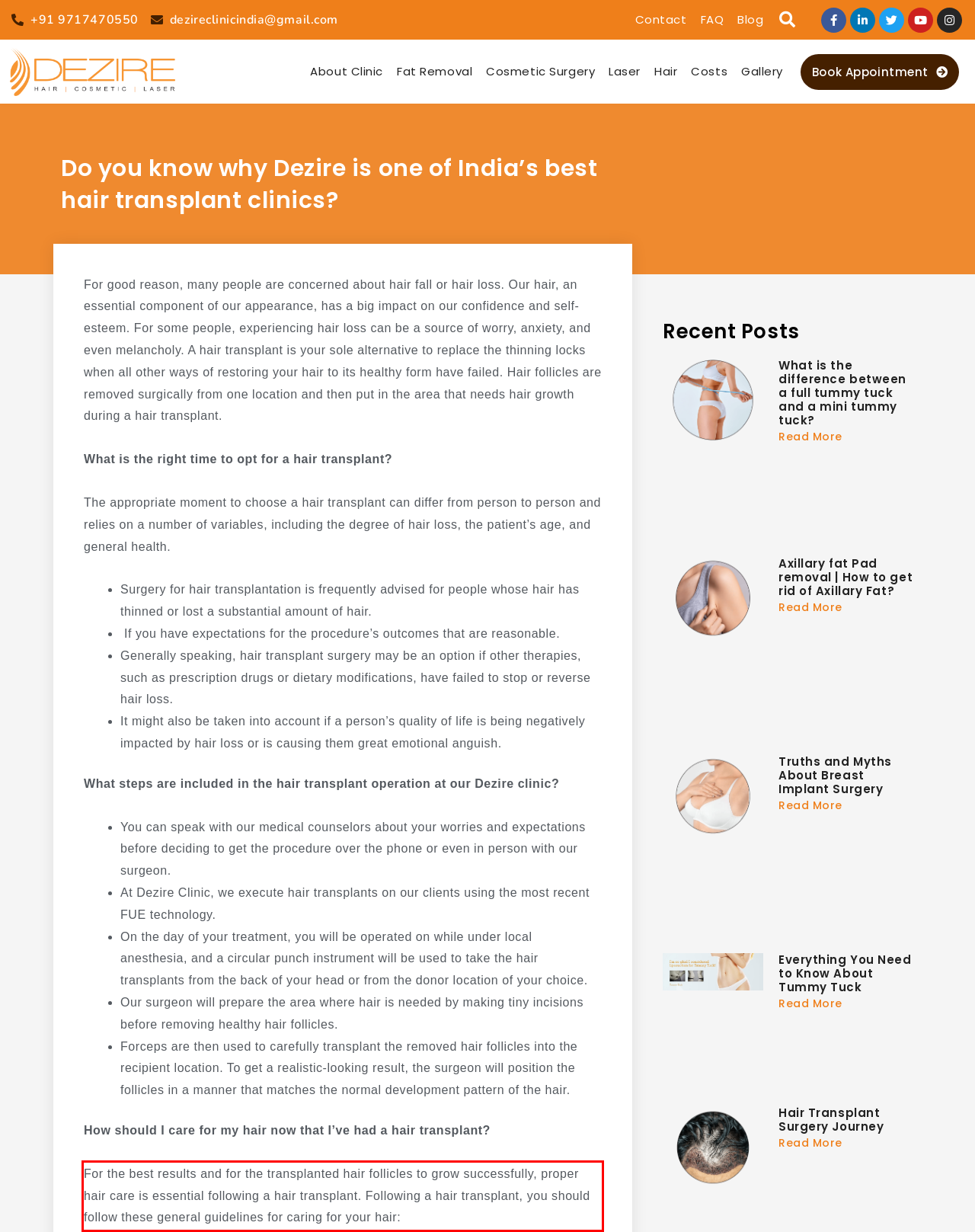You have a screenshot of a webpage where a UI element is enclosed in a red rectangle. Perform OCR to capture the text inside this red rectangle.

For the best results and for the transplanted hair follicles to grow successfully, proper hair care is essential following a hair transplant. Following a hair transplant, you should follow these general guidelines for caring for your hair: